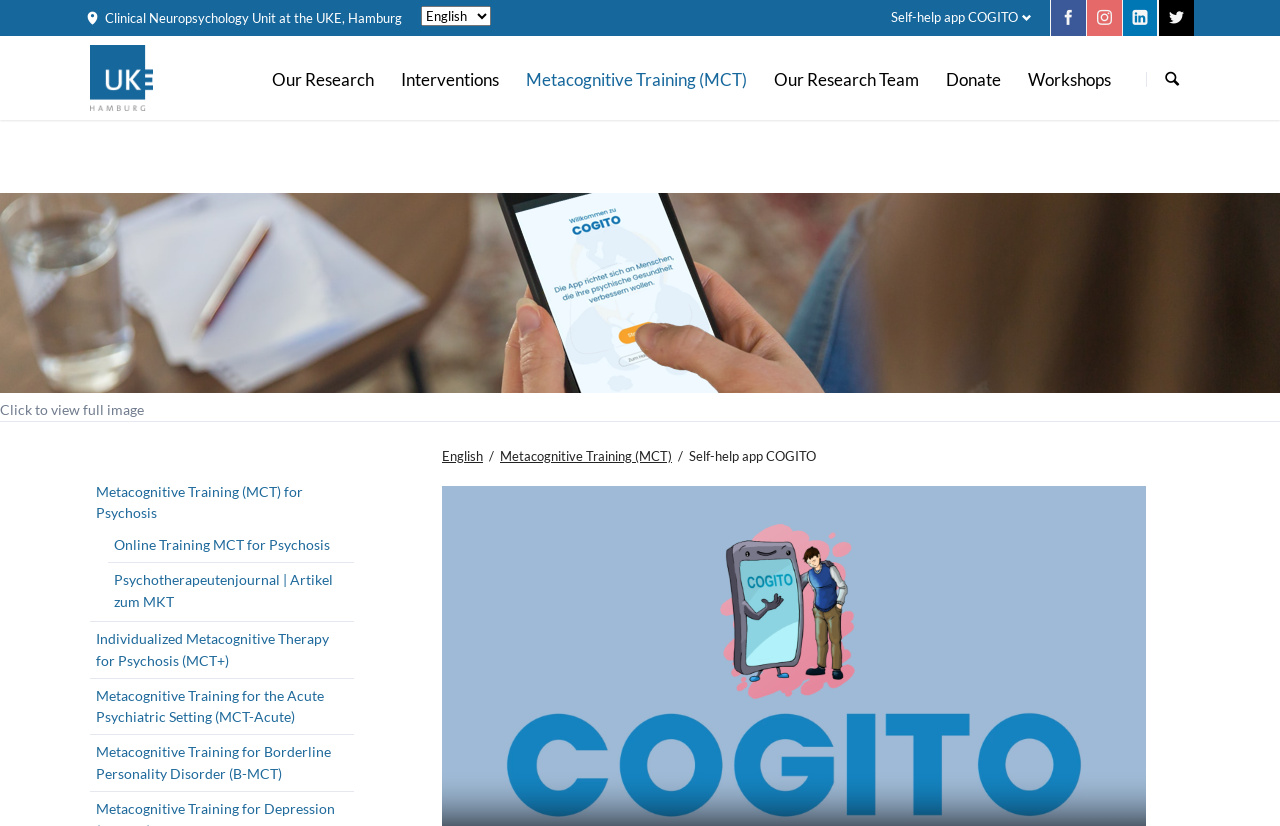Please identify the bounding box coordinates of the element that needs to be clicked to execute the following command: "Click the Facebook link". Provide the bounding box using four float numbers between 0 and 1, formatted as [left, top, right, bottom].

[0.82, 0.0, 0.848, 0.044]